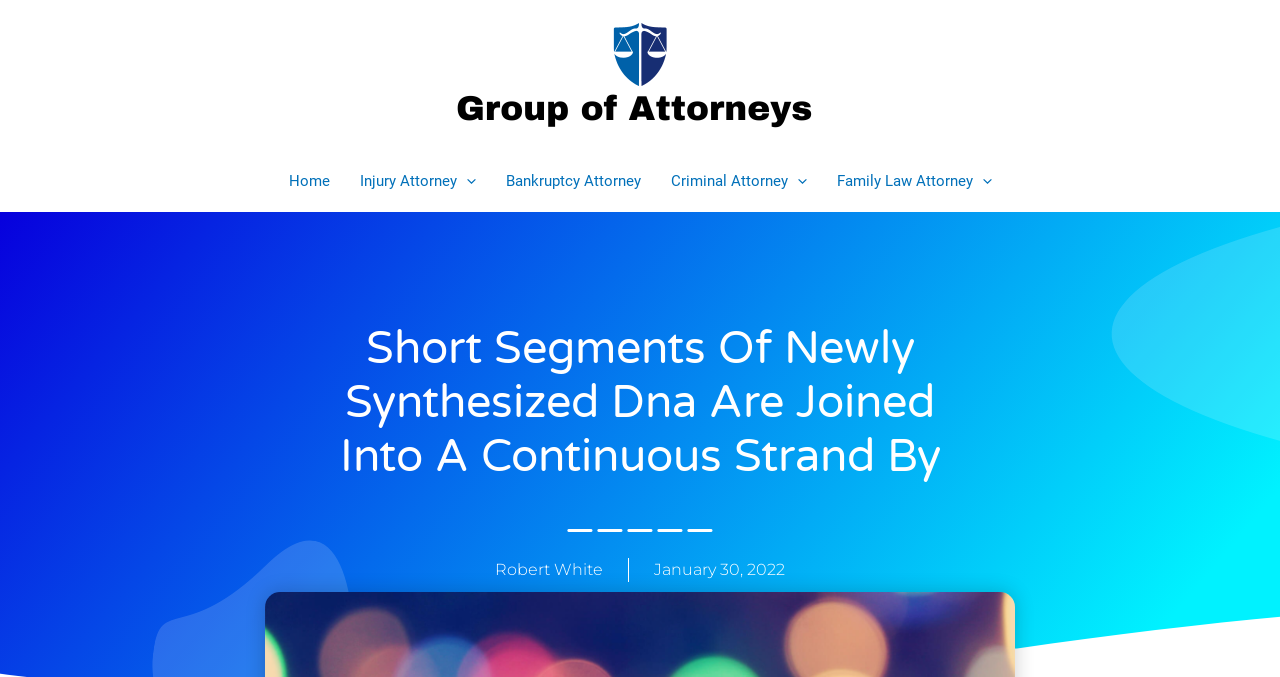Indicate the bounding box coordinates of the element that needs to be clicked to satisfy the following instruction: "Visit Bankruptcy Attorney page". The coordinates should be four float numbers between 0 and 1, i.e., [left, top, right, bottom].

[0.383, 0.223, 0.512, 0.312]